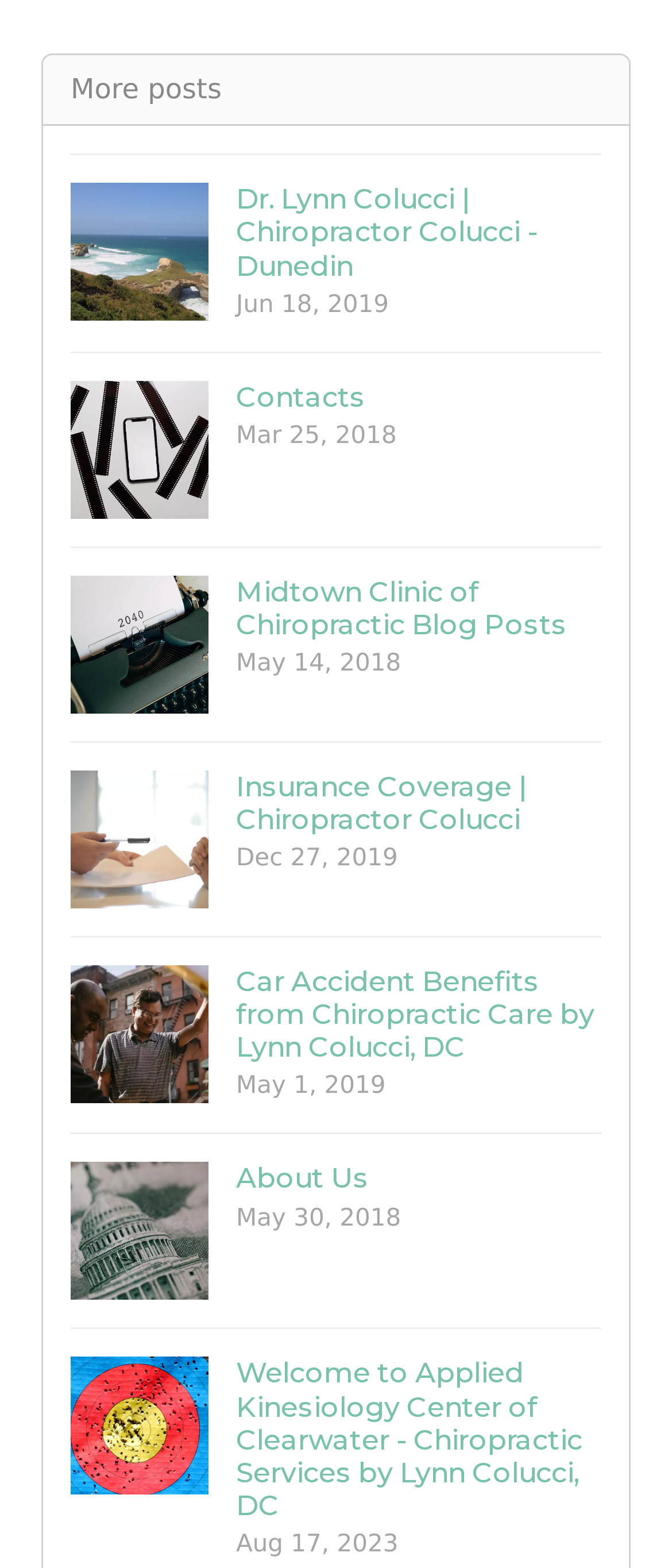How many images are on this webpage?
Identify the answer in the screenshot and reply with a single word or phrase.

8